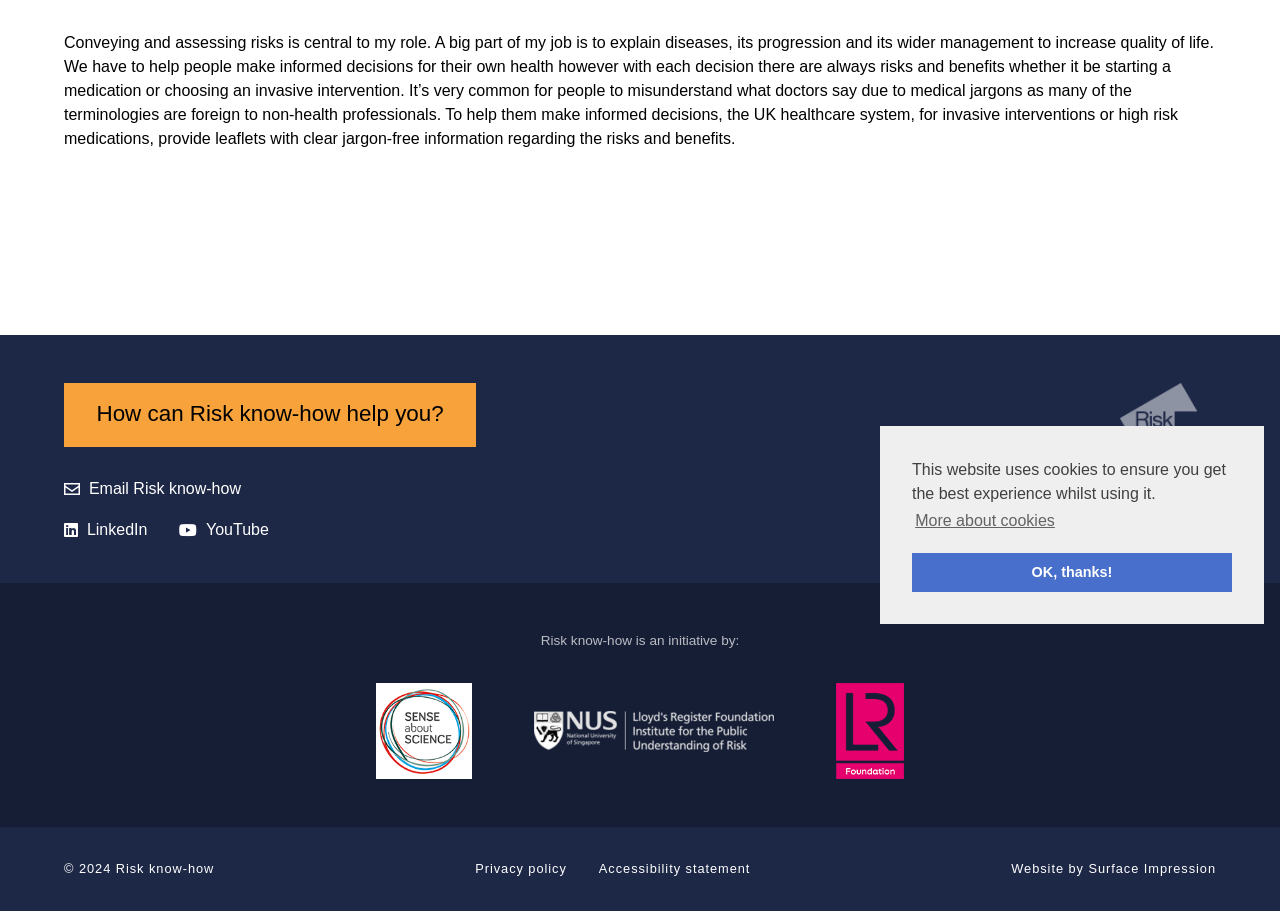Provide the bounding box coordinates for the UI element that is described by this text: "Lloyd's Register Foundation". The coordinates should be in the form of four float numbers between 0 and 1: [left, top, right, bottom].

[0.653, 0.75, 0.706, 0.856]